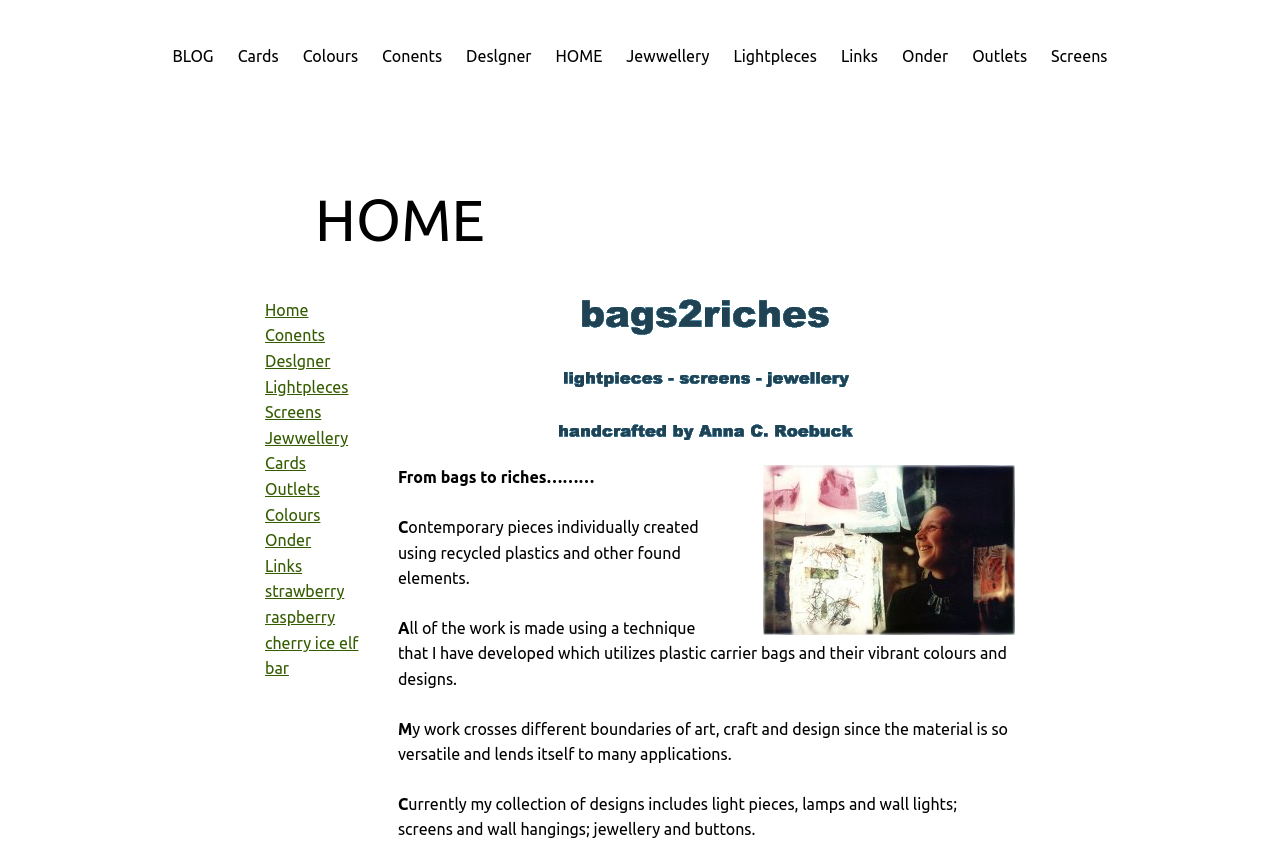Identify the bounding box coordinates for the element that needs to be clicked to fulfill this instruction: "Check out the strawberry raspberry cherry ice elf bar collection". Provide the coordinates in the format of four float numbers between 0 and 1: [left, top, right, bottom].

[0.207, 0.683, 0.28, 0.794]